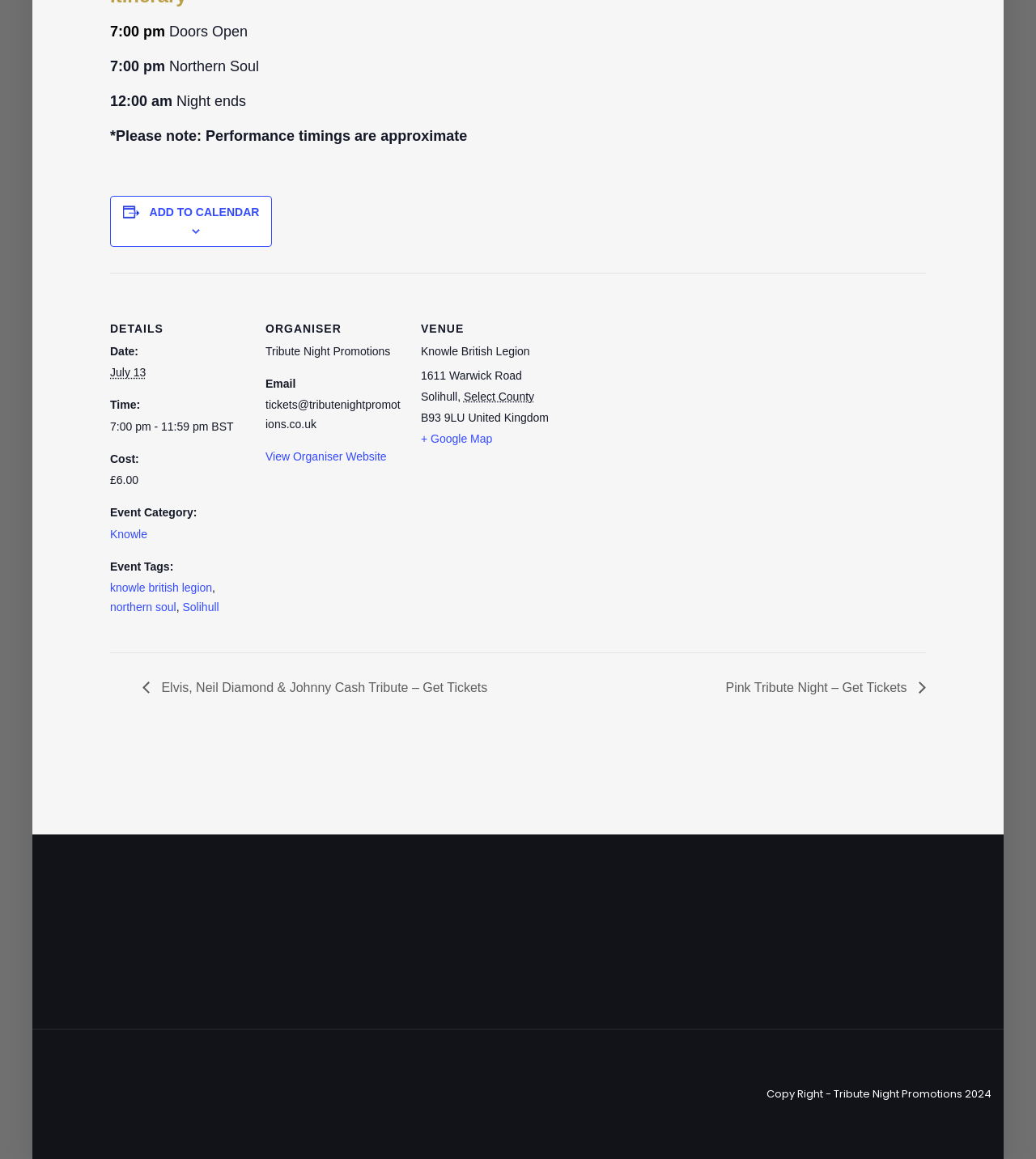What is the event venue's name?
Use the image to give a comprehensive and detailed response to the question.

I found the event venue's name by looking at the StaticText element with the text 'Knowle British Legion' which is located at [0.406, 0.297, 0.511, 0.309]. This text is likely to be the event venue's name as it is listed under the 'Venue name:' label.